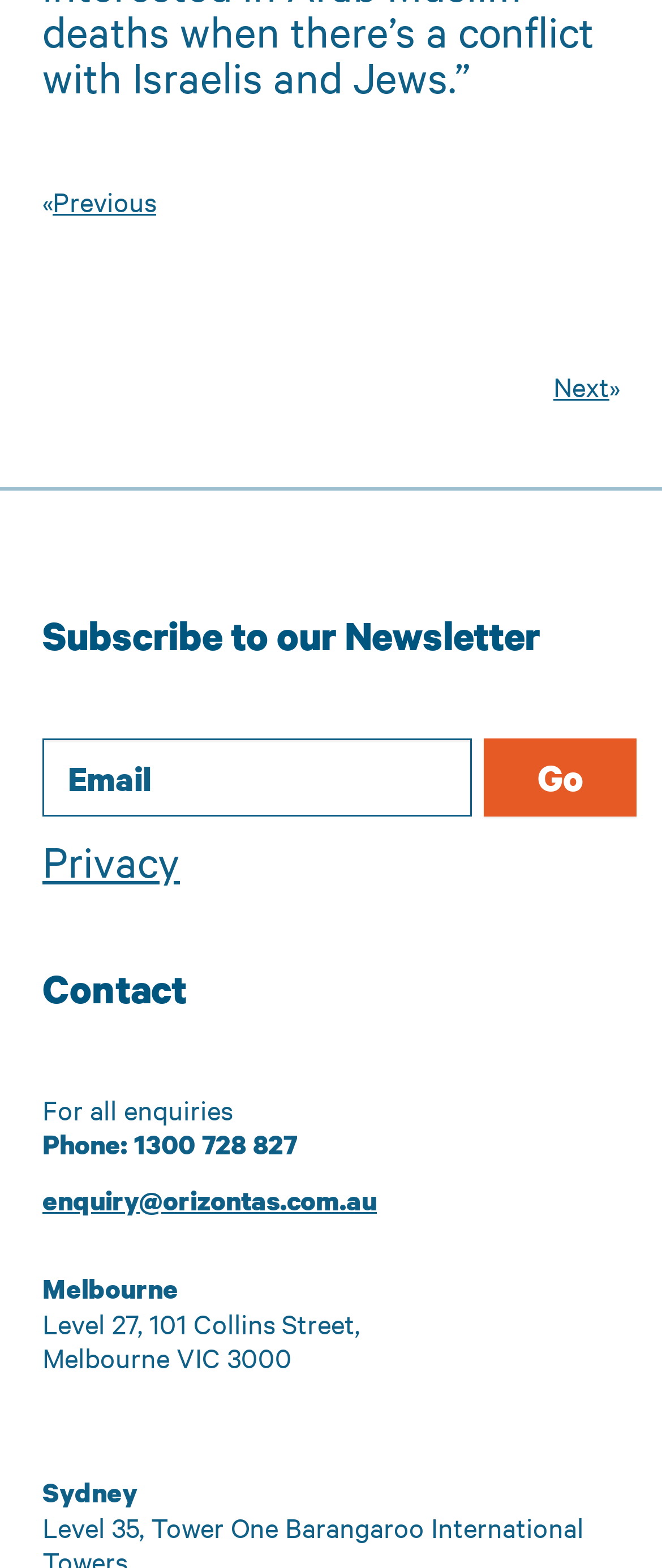Please find the bounding box for the UI component described as follows: "name="item_meta[9]" placeholder="Email"".

[0.064, 0.471, 0.714, 0.521]